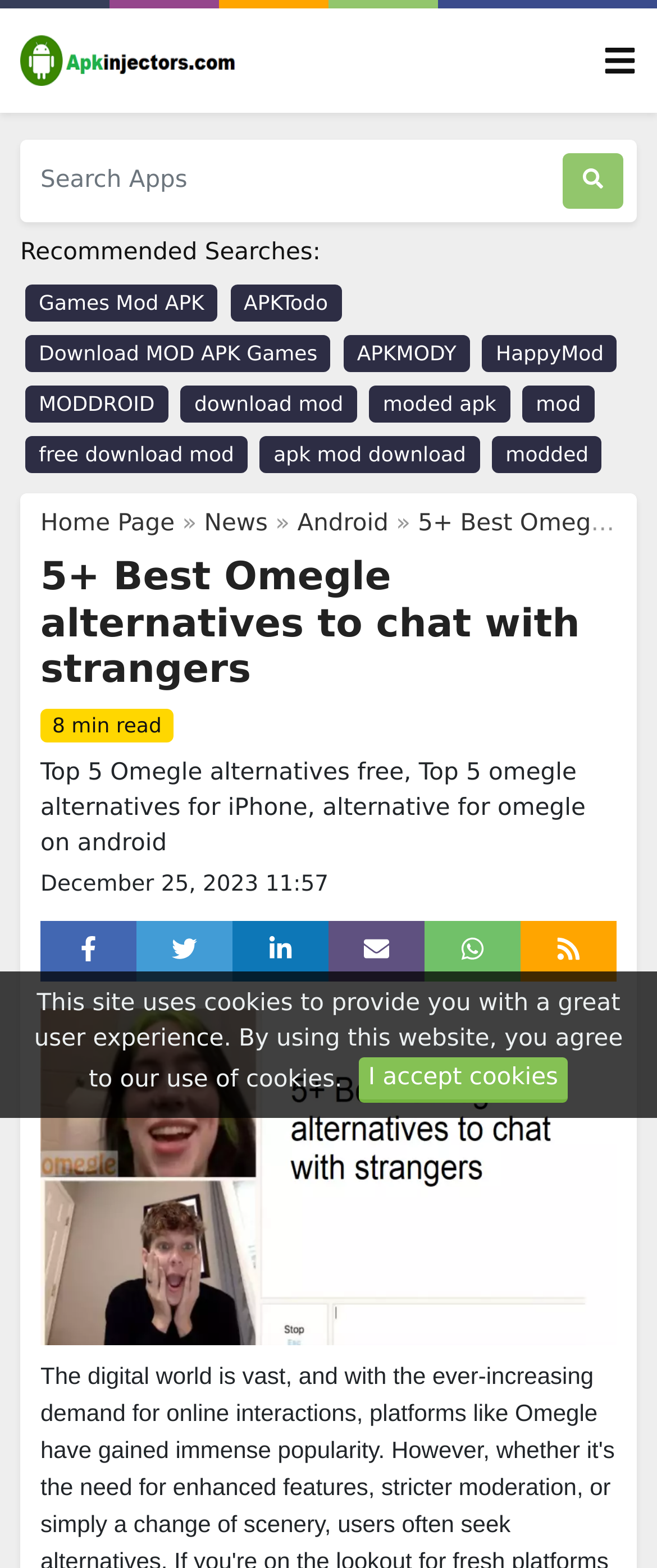Describe every aspect of the webpage comprehensively.

This webpage is about the top 5 Omegle alternatives for chatting with strangers. At the top, there is a main navigation bar with a logo and a toggle button on the right side. Below the navigation bar, there is a search box with a search button on the right side. 

On the left side, there are several recommended links, including "Games Mod APK", "APKTodo", and "Download MOD APK Games". On the right side of these links, there are more links, including "APKMODY", "HappyMod", and "MODDROID". 

Below these links, there is a heading that reads "5+ Best Omegle alternatives to chat with strangers". Underneath the heading, there is a table with an article summary, including the reading time, a brief description, and the publication date. 

To the right of the article summary, there are five links with corresponding images. These links are likely the top 5 Omegle alternatives mentioned in the article. 

At the bottom of the page, there is a notification alert that informs users about the website's use of cookies. The alert includes a button to close it and a text that says "I accept cookies".